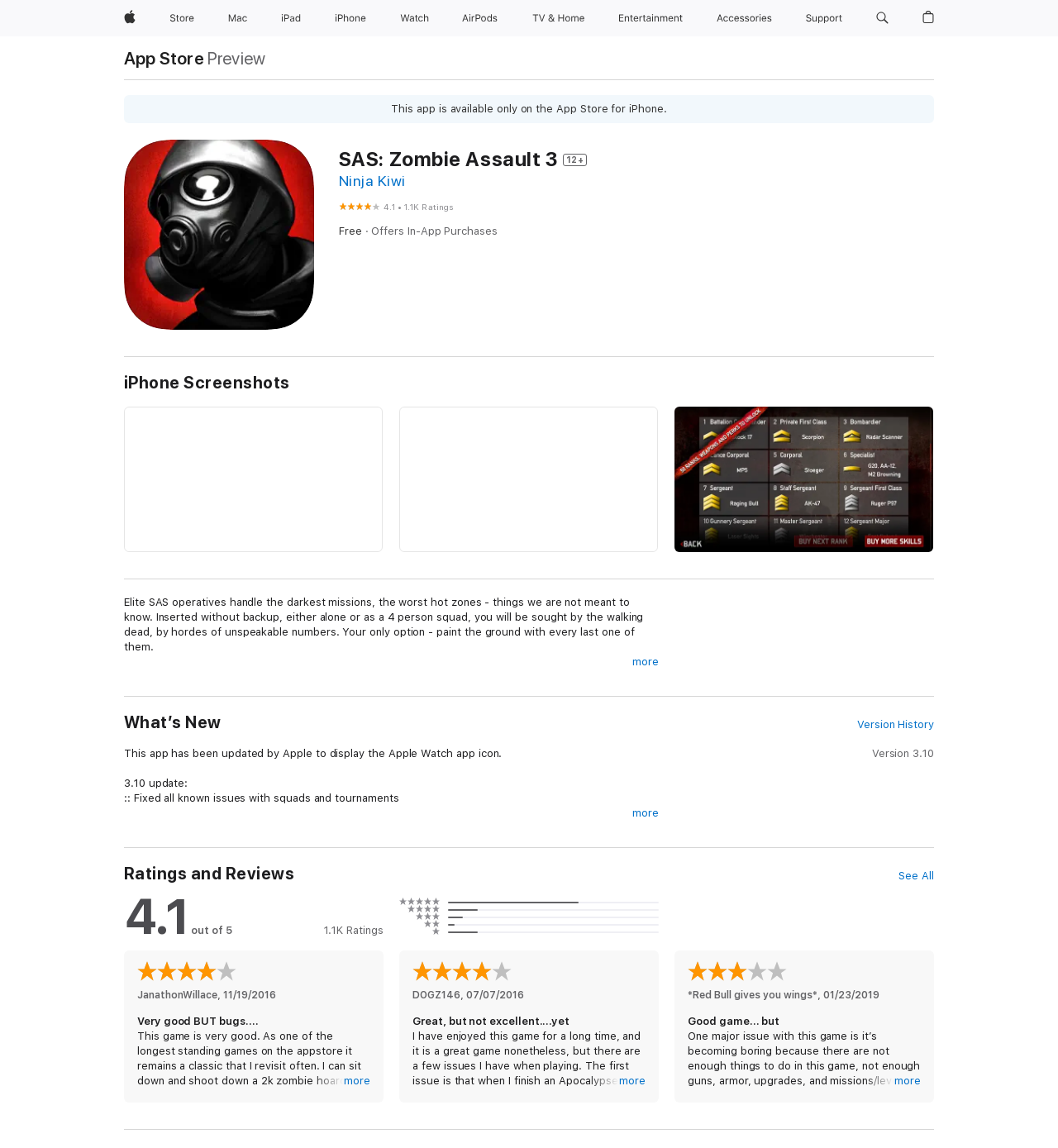Give a full account of the webpage's elements and their arrangement.

This webpage is about the mobile game "SAS: Zombie Assault 3" on the App Store. At the top, there is a navigation menu with links to various Apple products and services, including Apple, Store, Mac, iPad, iPhone, Watch, AirPods, TV and Home, Entertainment, Accessories, and Support. Below the navigation menu, there is a search button and a shopping bag icon.

The main content of the page is divided into sections. The first section displays the game's title, "SAS: Zombie Assault 3", with a rating of 4.1 out of 5 and a "Free" label, indicating that the game is free to download. There is also a mention of in-app purchases.

Below the game's title, there are iPhone screenshots of the game. The next section is the game's description, which provides an overview of the game's storyline and gameplay. The description is divided into three paragraphs, explaining the game's objective, its features, and its development history.

Following the description, there are several sections highlighting the game's key features, including its intense action shooter gameplay, single-player and multiplayer modes, 50 ranks to unlock, and various weapons and perks. The features are listed in bullet points, making it easy to read and understand.

Finally, there is a "What's New" section, but it does not contain any specific information about updates or changes to the game.